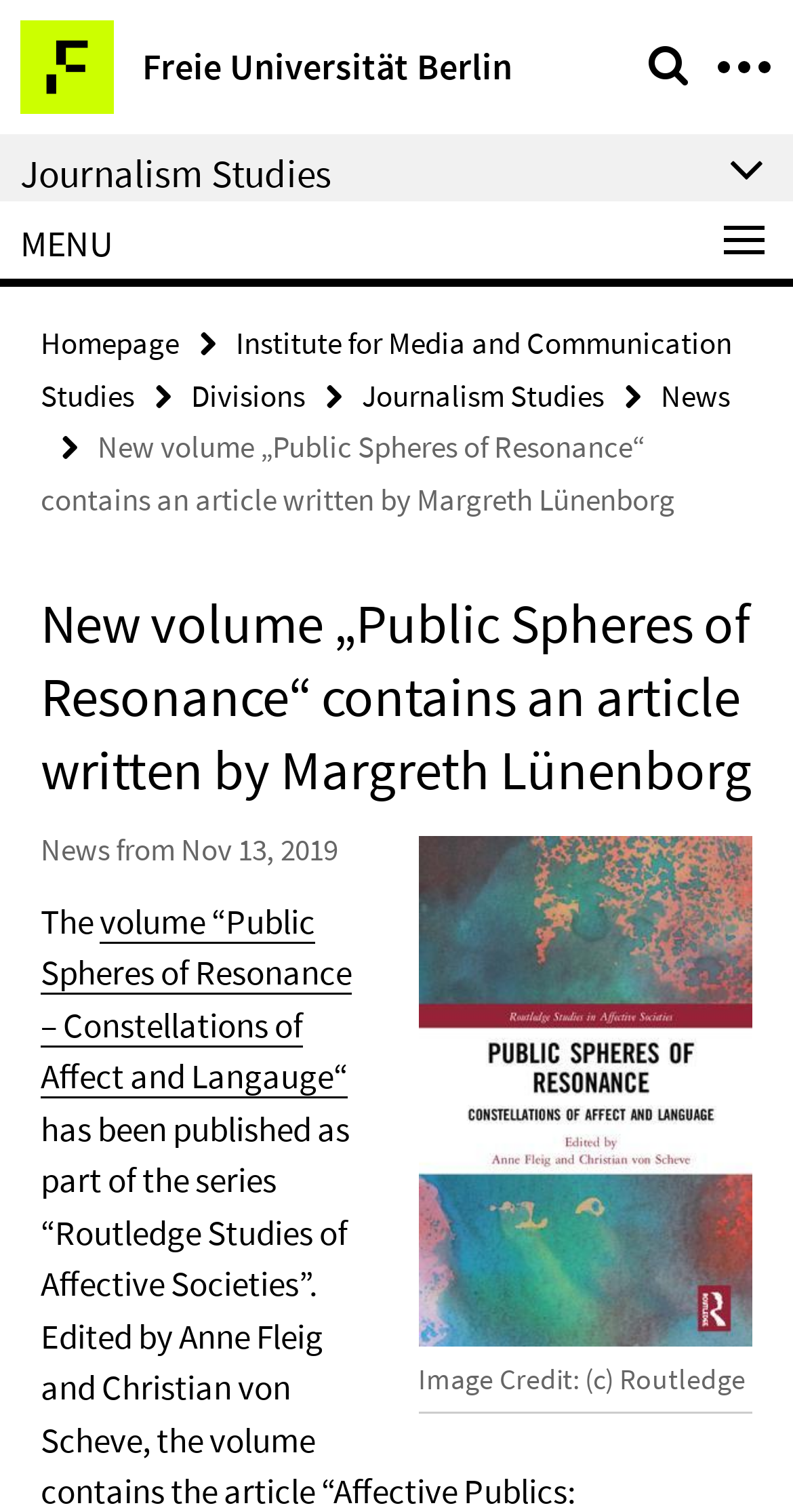Identify the bounding box coordinates for the UI element that matches this description: "News".

[0.833, 0.248, 0.921, 0.274]